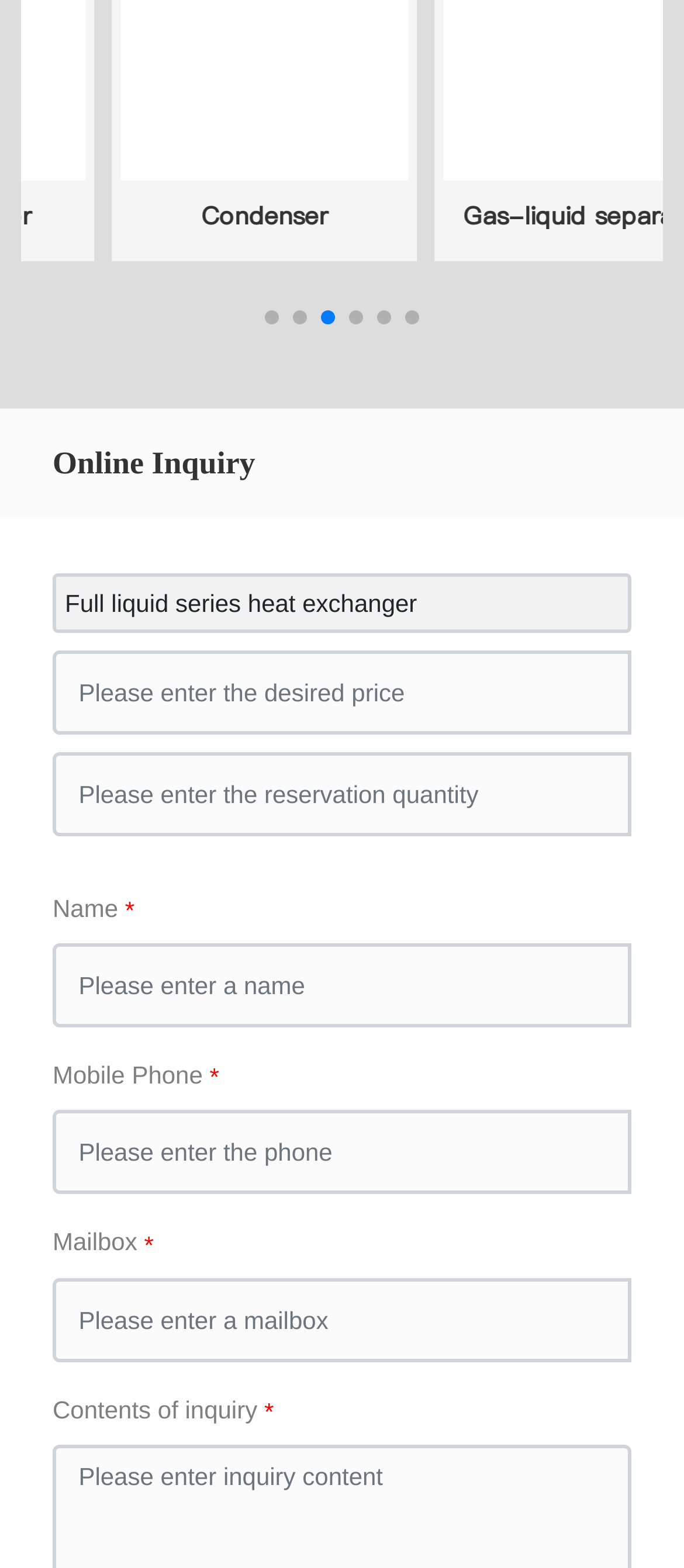Use one word or a short phrase to answer the question provided: 
How many textboxes are there for entering prices?

2